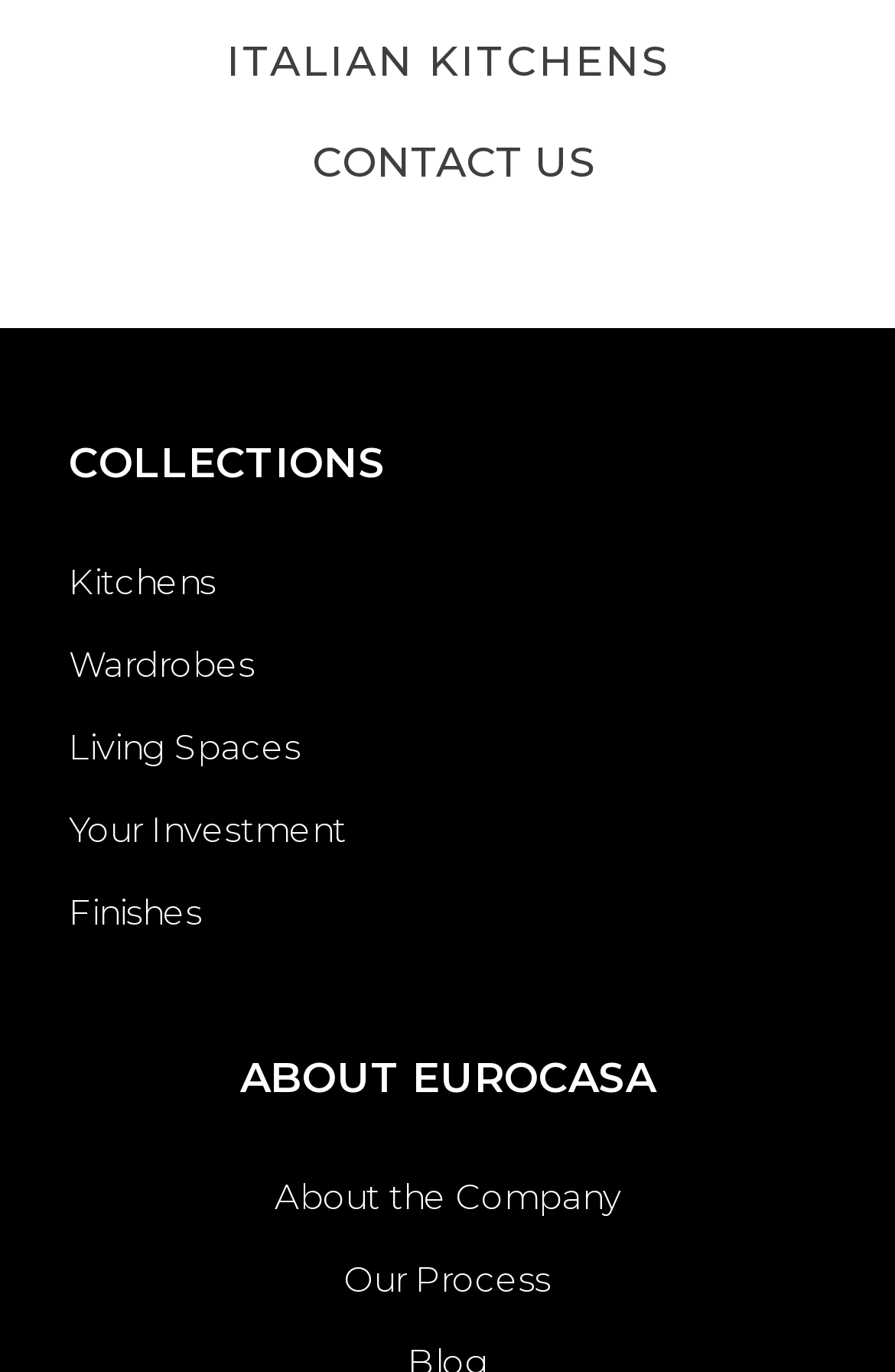Please identify the bounding box coordinates for the region that you need to click to follow this instruction: "contact us".

[0.349, 0.1, 0.664, 0.137]